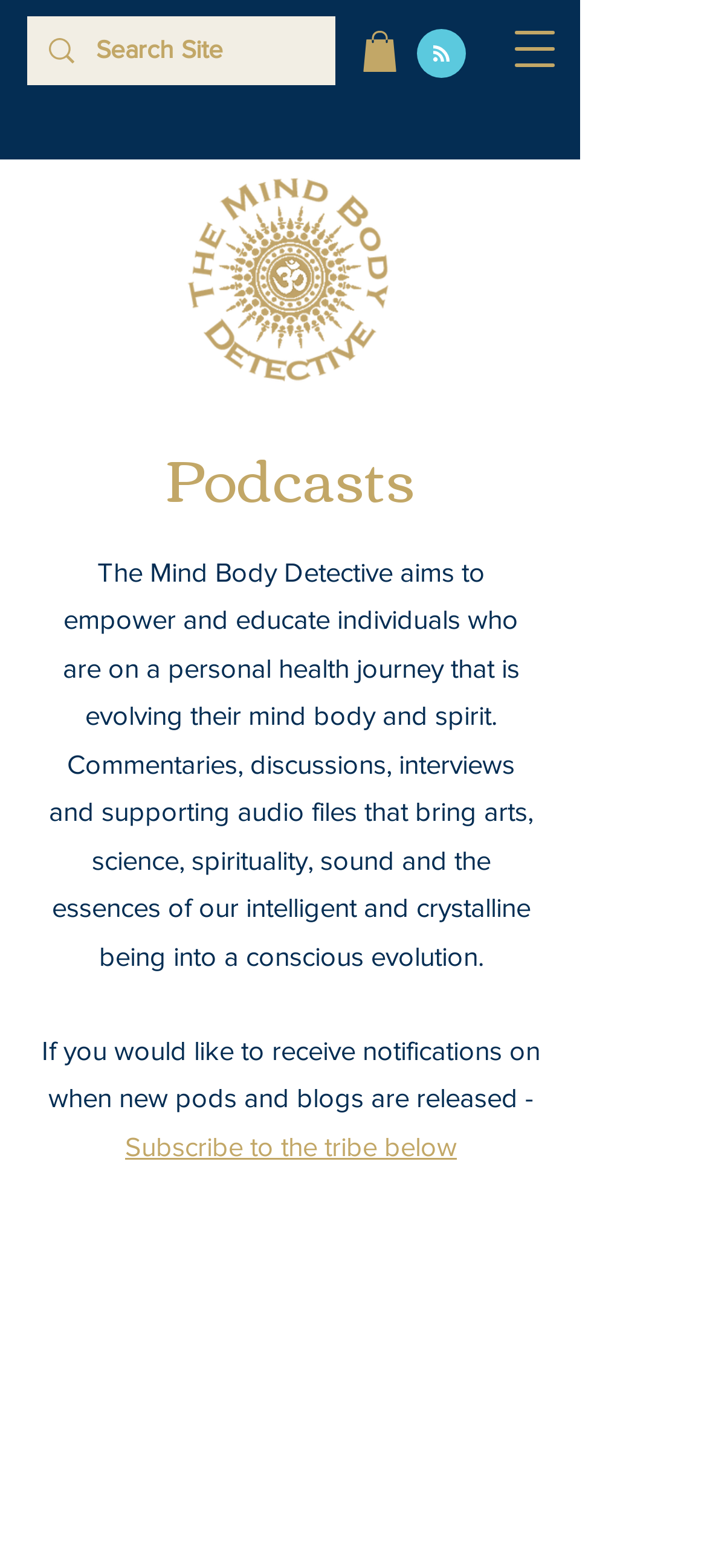Locate the bounding box coordinates for the element described below: "aria-label="Open navigation menu"". The coordinates must be four float values between 0 and 1, formatted as [left, top, right, bottom].

[0.692, 0.002, 0.821, 0.06]